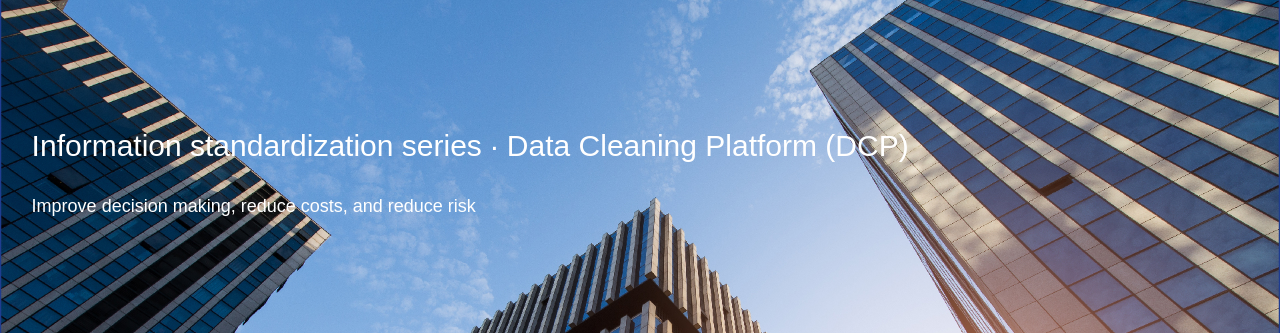What is the goal of the Data Cleaning Platform?
Using the image as a reference, give a one-word or short phrase answer.

Enhance organizational efficiency